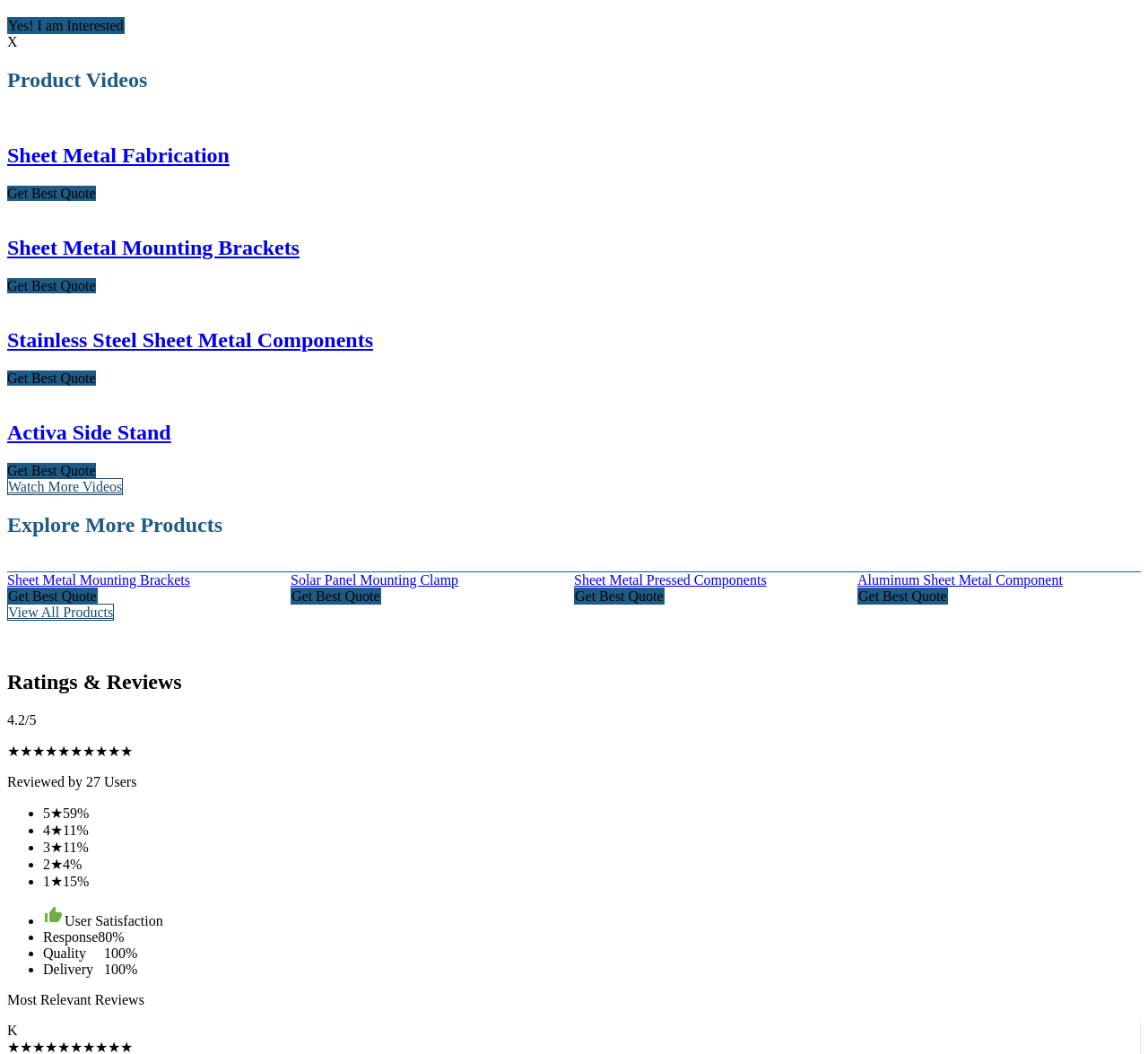Kindly determine the bounding box coordinates for the clickable area to achieve the given instruction: "Get best quote for Sheet Metal Fabrication".

[0.006, 0.176, 0.083, 0.191]